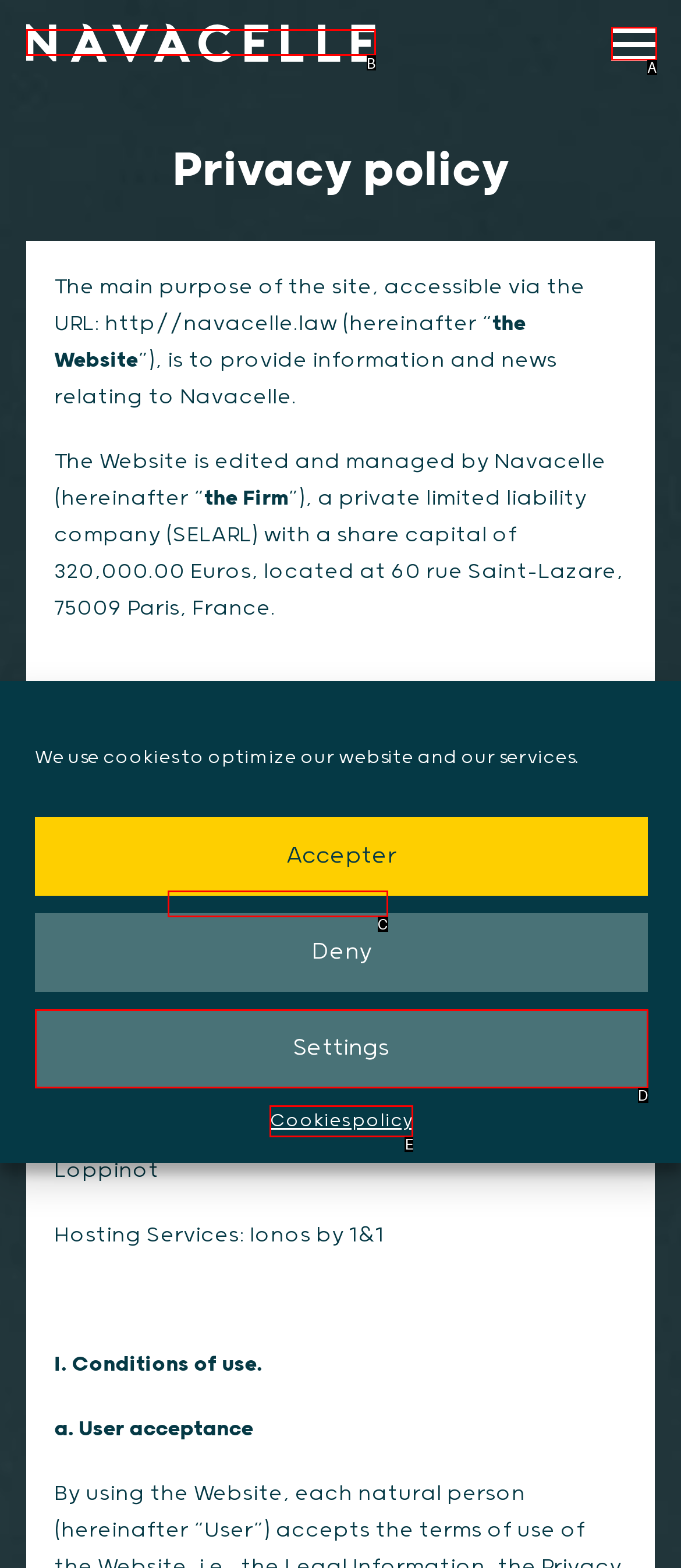Find the HTML element that suits the description: info@navacelle.law
Indicate your answer with the letter of the matching option from the choices provided.

C